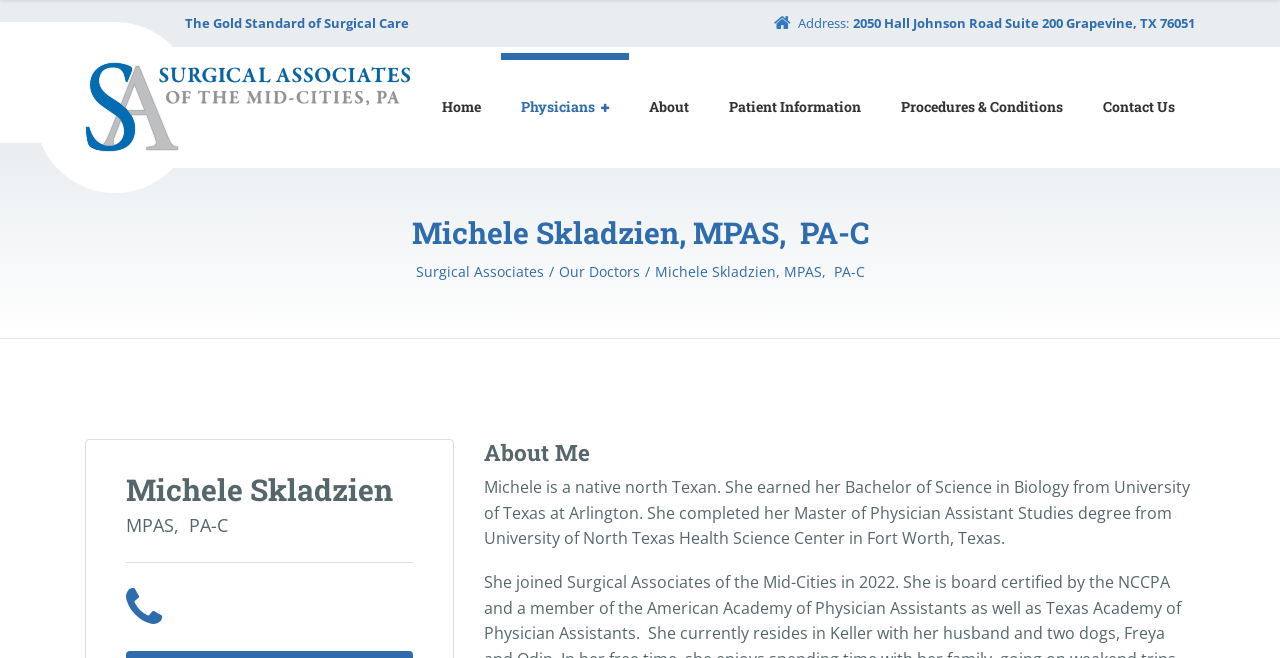What is the name of the hospital or medical group?
Please respond to the question with a detailed and well-explained answer.

I found the name of the hospital or medical group by looking at the link element with the label 'Surgical Associates' and the corresponding image element with the same label.